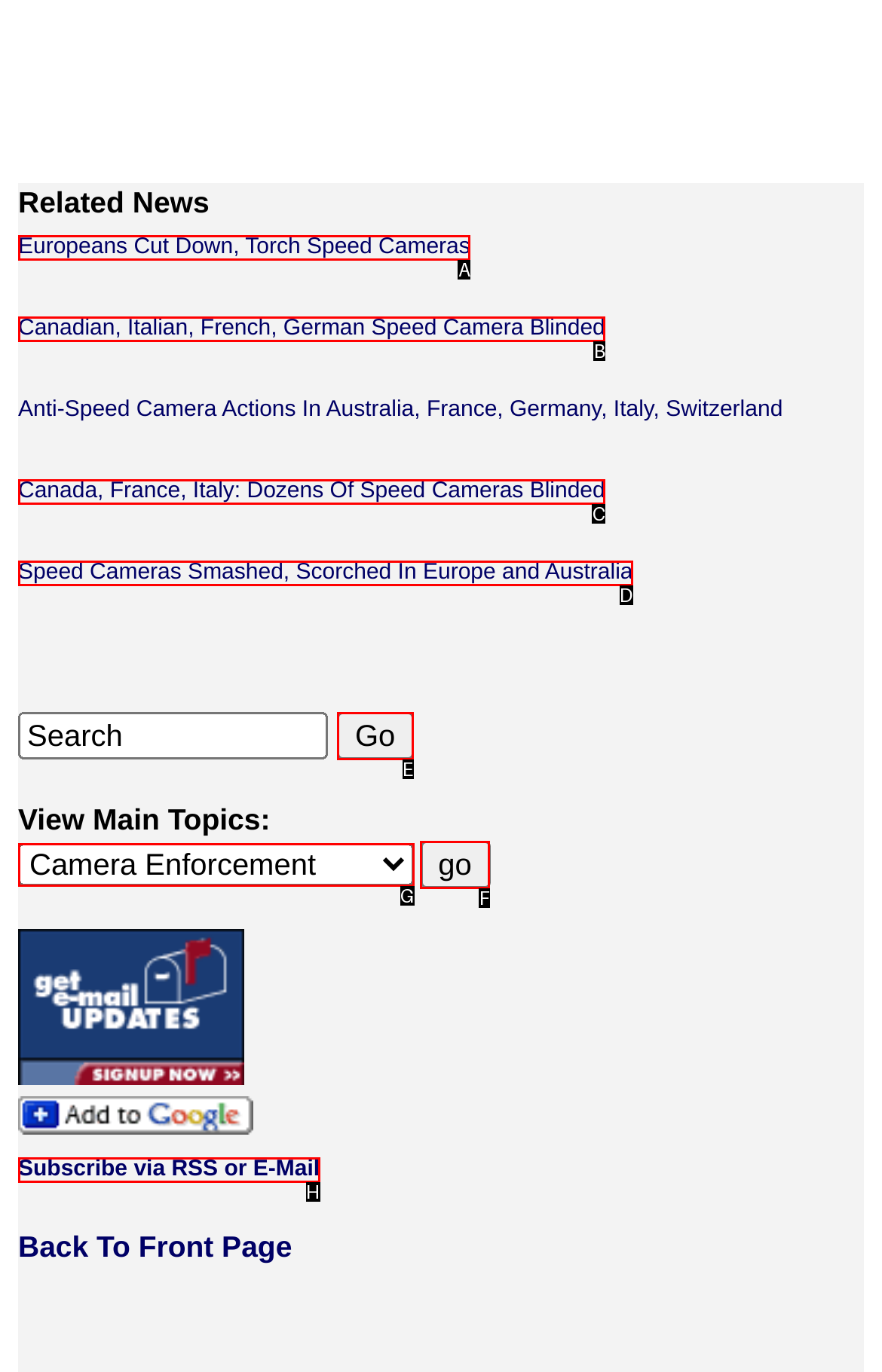Match the element description to one of the options: Mission Statement
Respond with the corresponding option's letter.

None